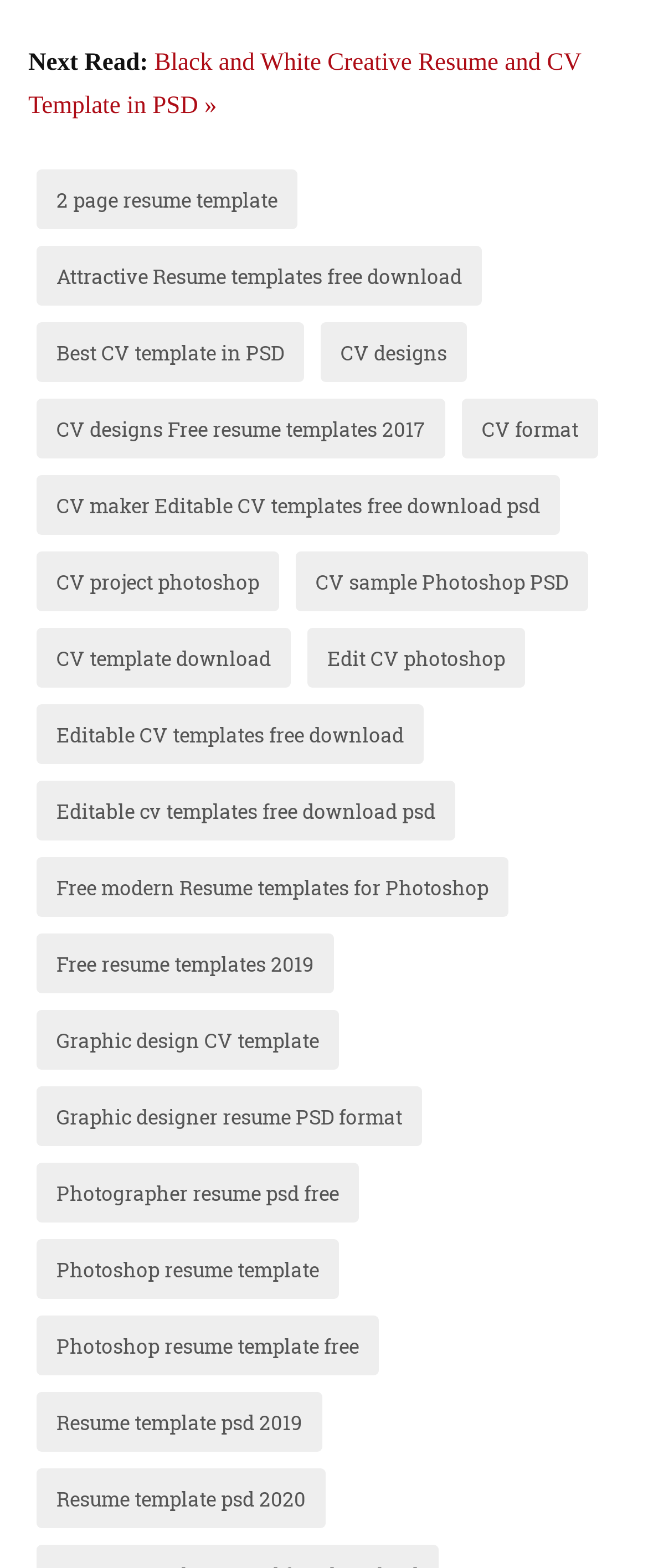Find the bounding box coordinates of the clickable element required to execute the following instruction: "View the '2 page resume template'". Provide the coordinates as four float numbers between 0 and 1, i.e., [left, top, right, bottom].

[0.087, 0.118, 0.428, 0.135]